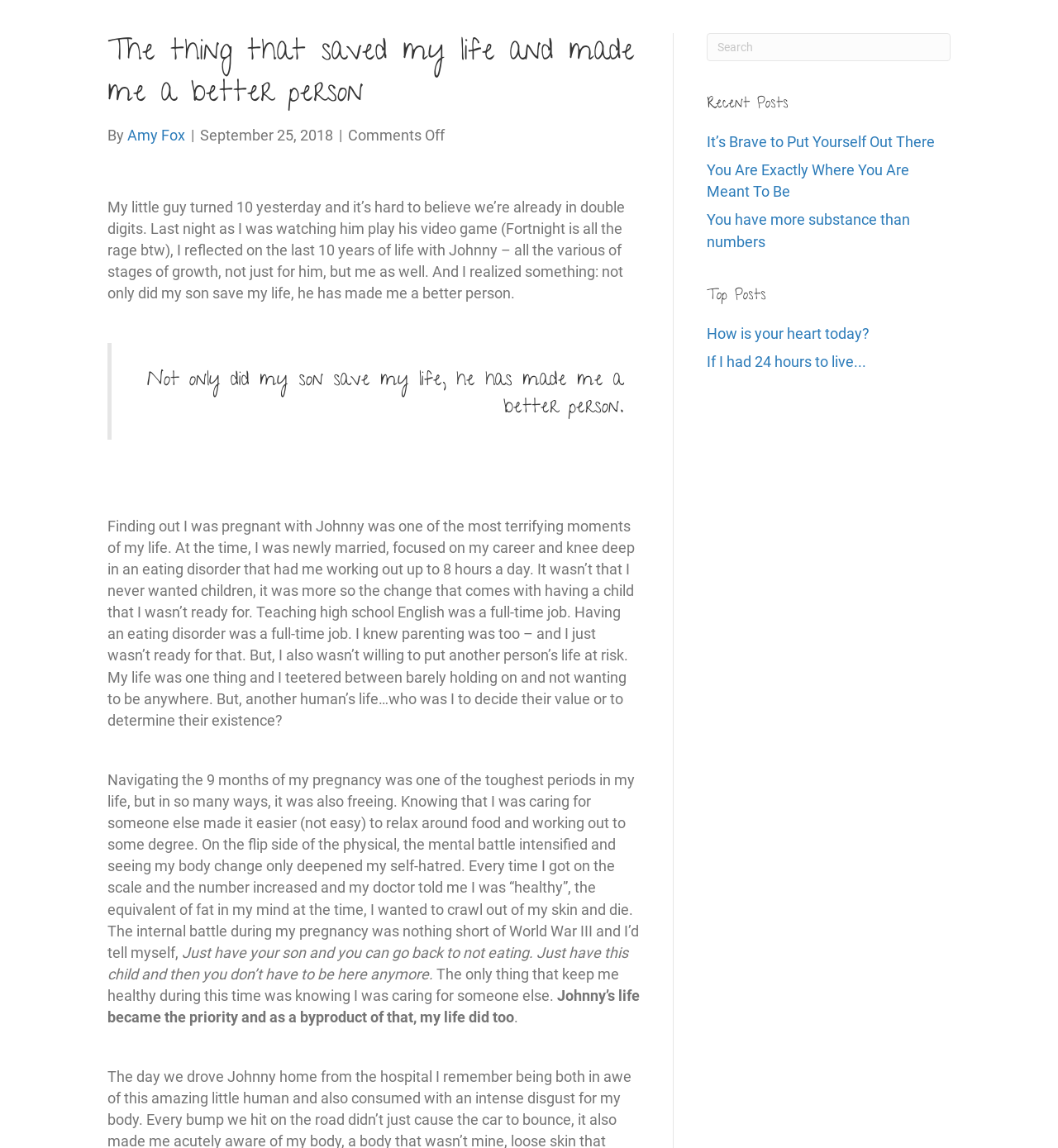Kindly respond to the following question with a single word or a brief phrase: 
What is the category of the blog post 'It’s Brave to Put Yourself Out There'?

Recent Posts